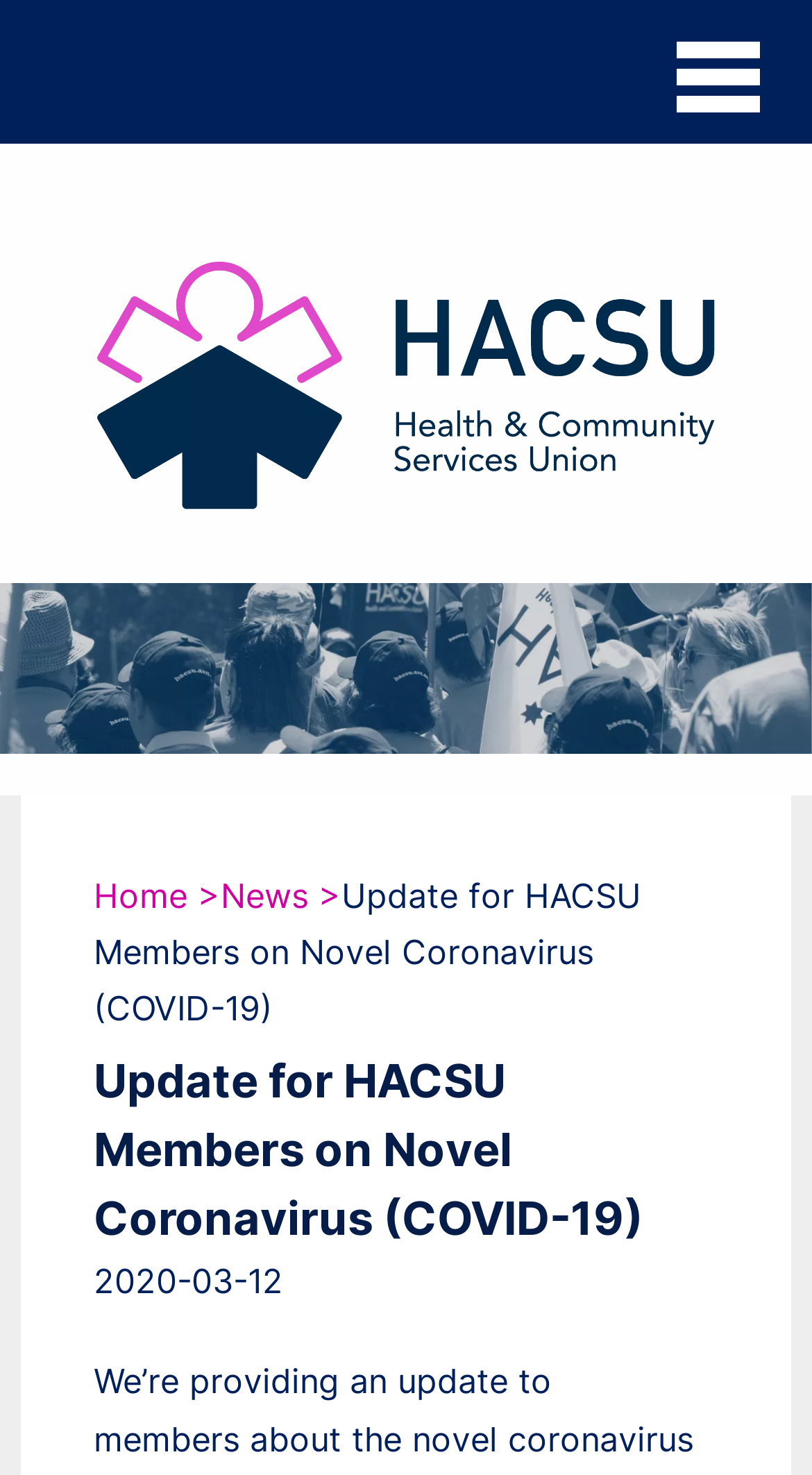Can you determine the bounding box coordinates of the area that needs to be clicked to fulfill the following instruction: "Click on Services"?

None